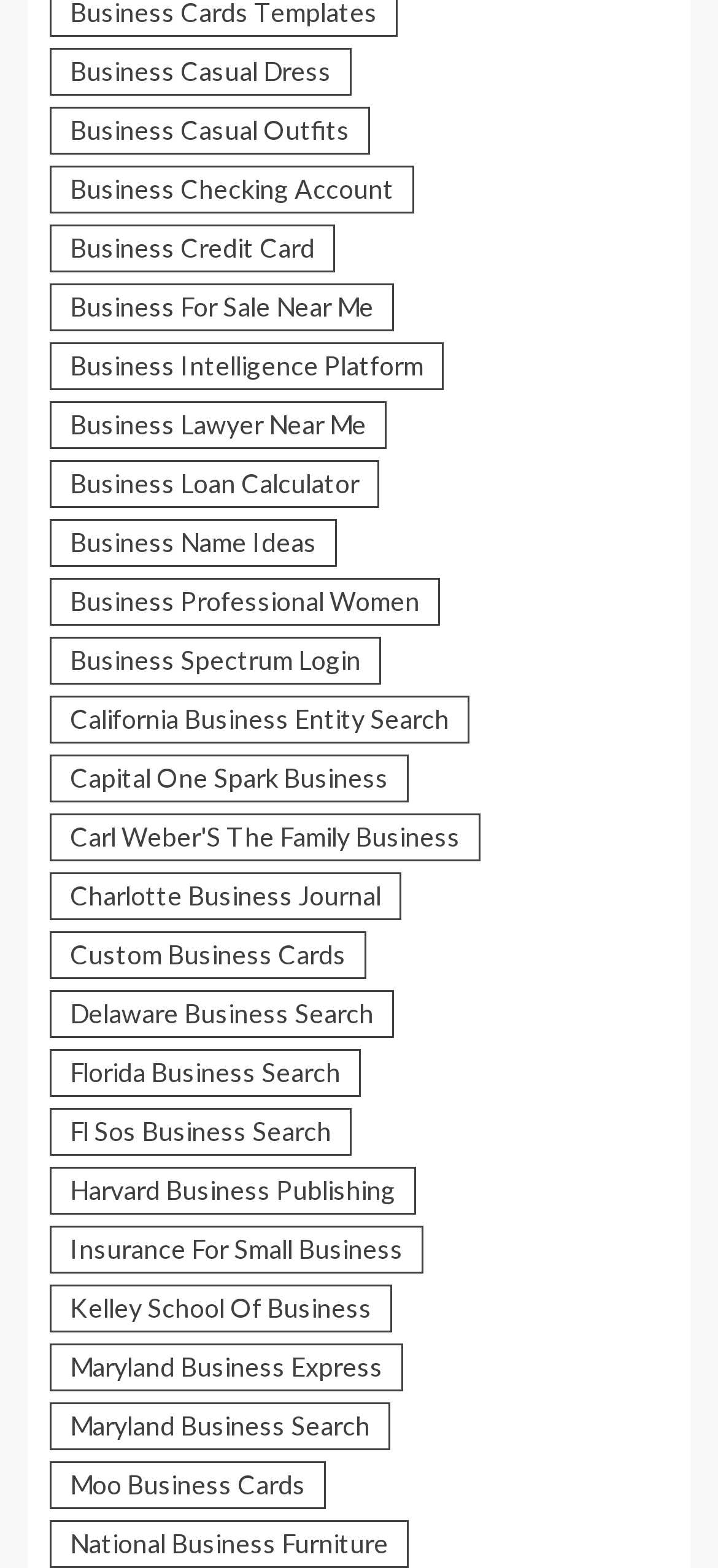Determine the bounding box coordinates of the section I need to click to execute the following instruction: "get a free solar quote". Provide the coordinates as four float numbers between 0 and 1, i.e., [left, top, right, bottom].

None